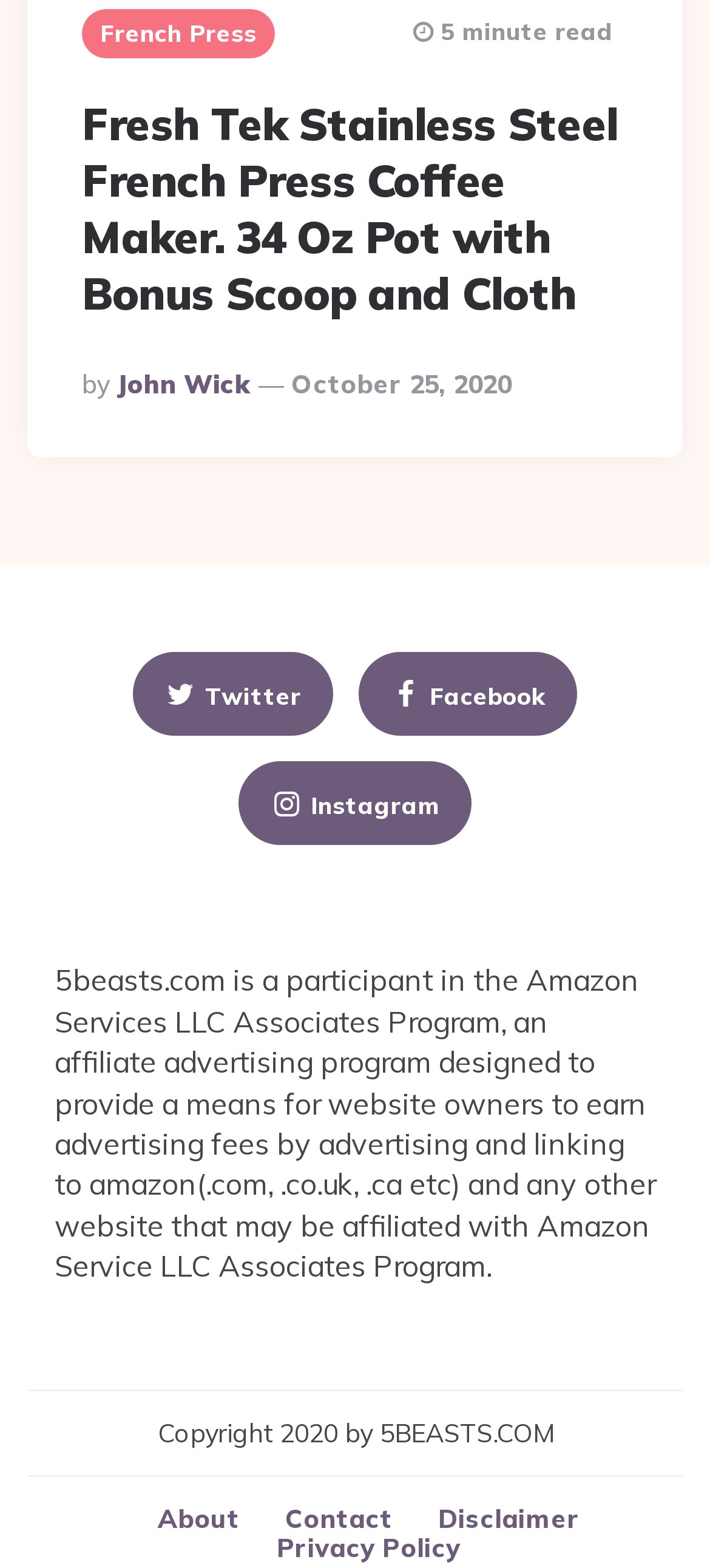Identify the coordinates of the bounding box for the element described below: "About". Return the coordinates as four float numbers between 0 and 1: [left, top, right, bottom].

[0.222, 0.958, 0.337, 0.979]